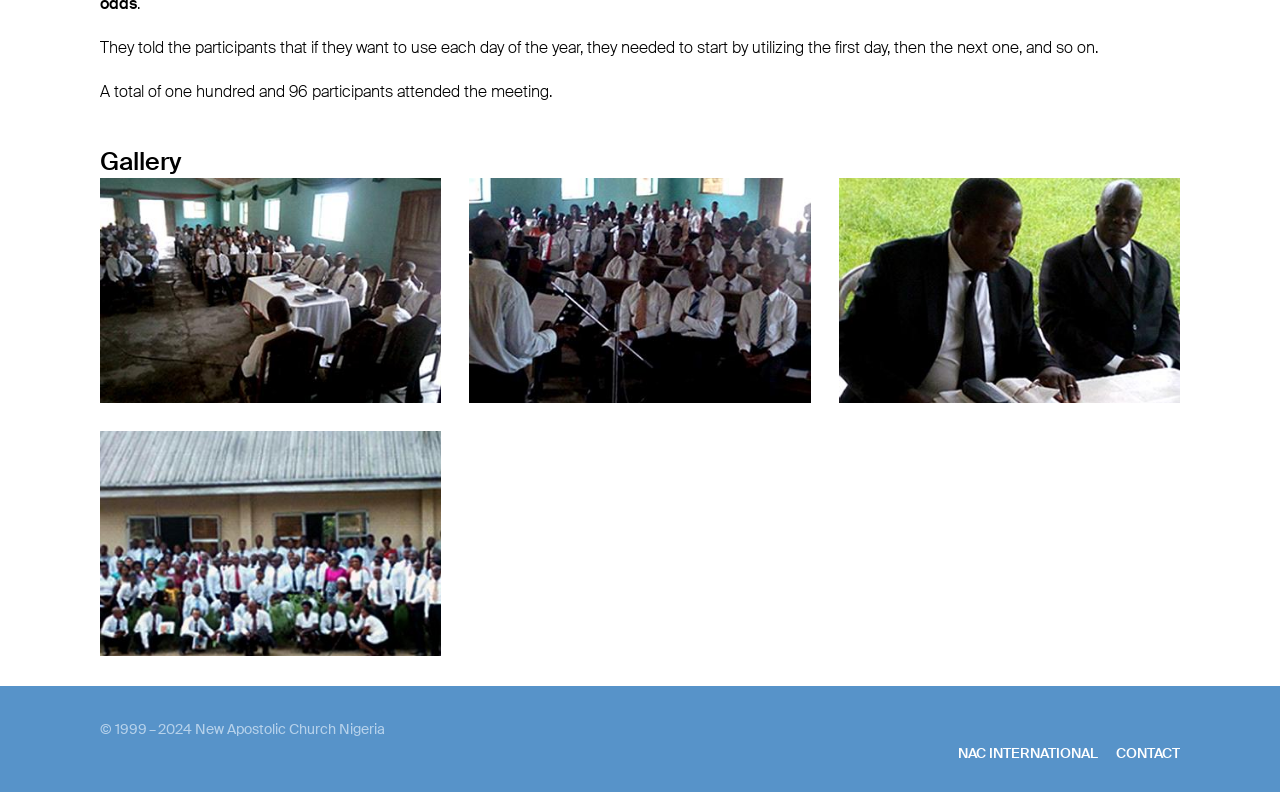Answer this question in one word or a short phrase: How many images are there in the Gallery section?

4